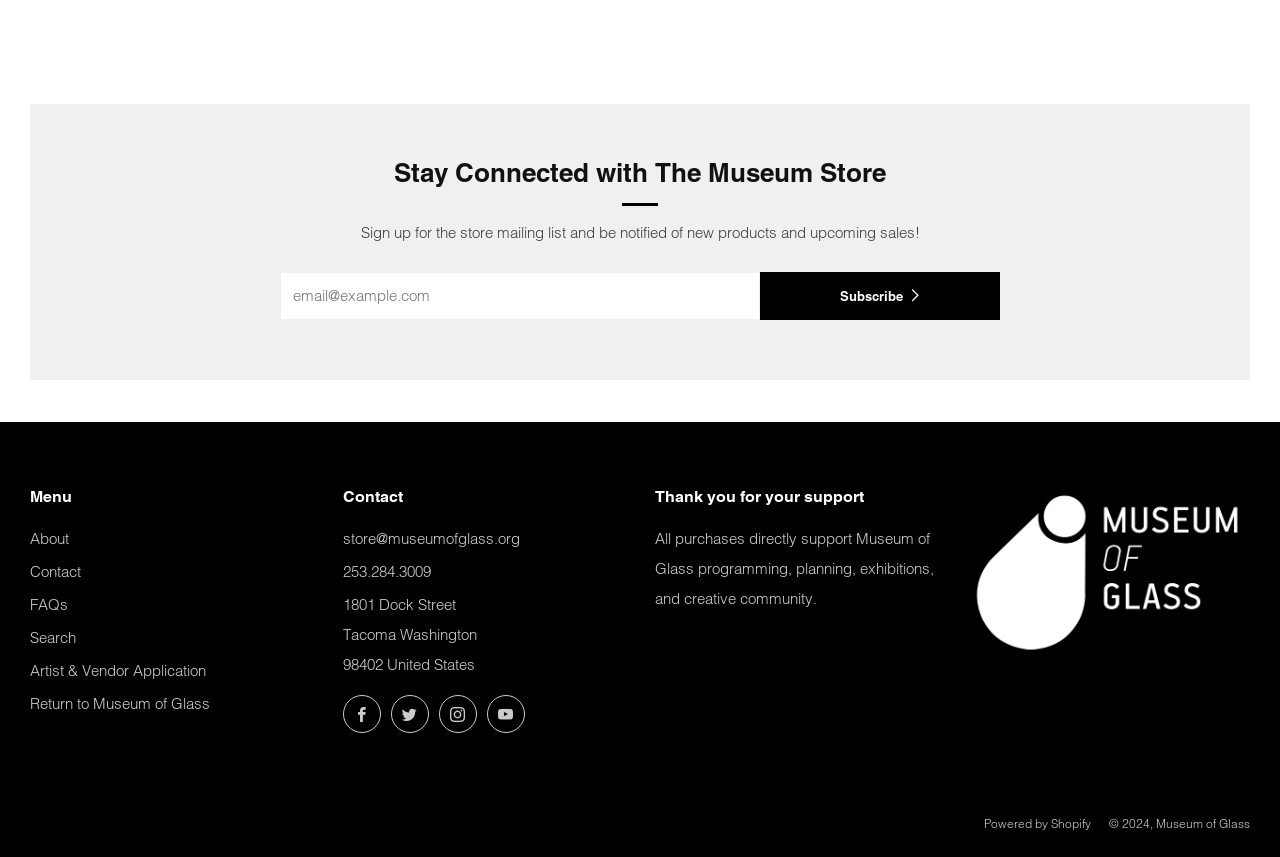Determine the bounding box coordinates of the clickable region to execute the instruction: "Search the website". The coordinates should be four float numbers between 0 and 1, denoted as [left, top, right, bottom].

[0.023, 0.733, 0.059, 0.755]